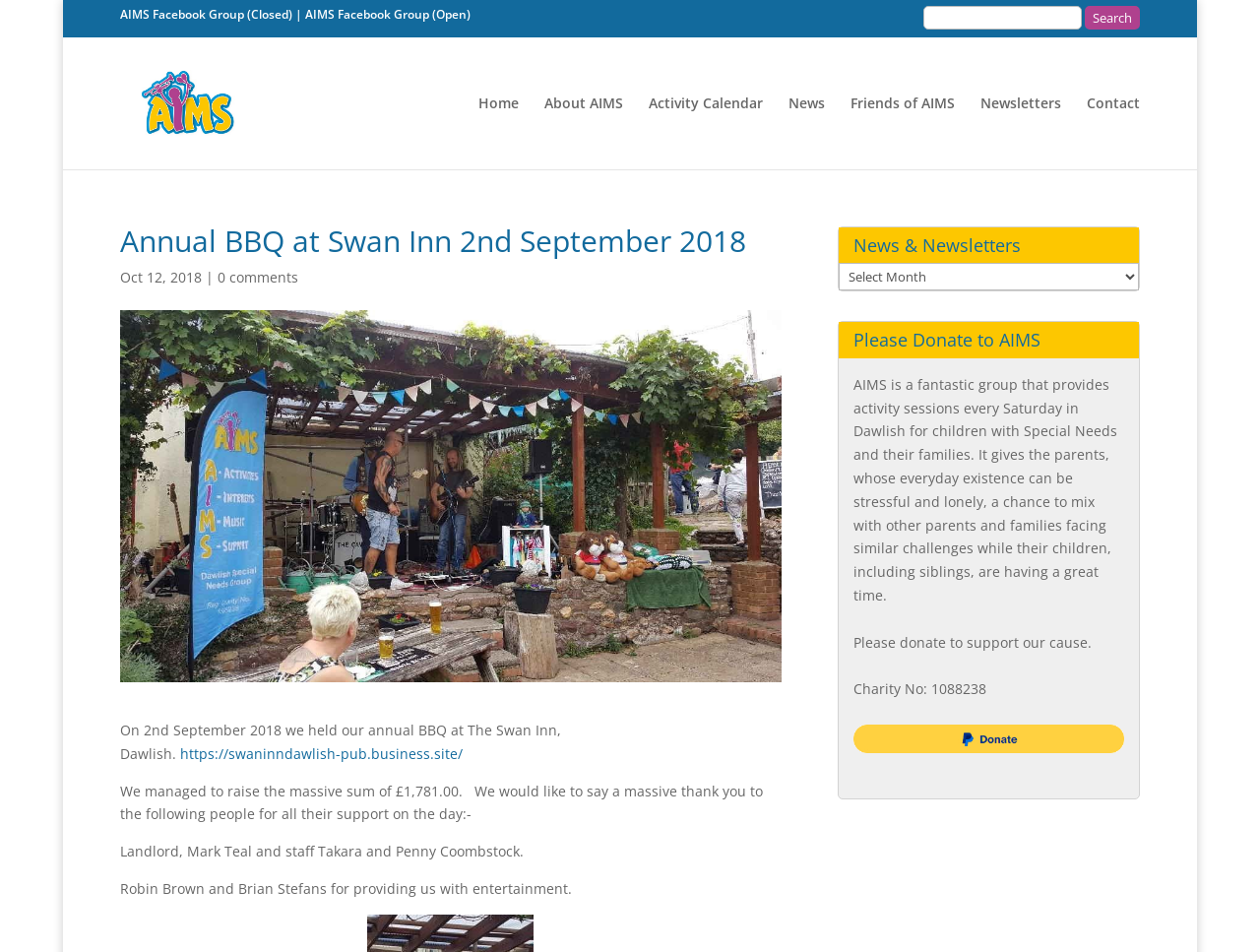How much was raised at the annual BBQ?
Based on the image, answer the question with a single word or brief phrase.

£1,781.00